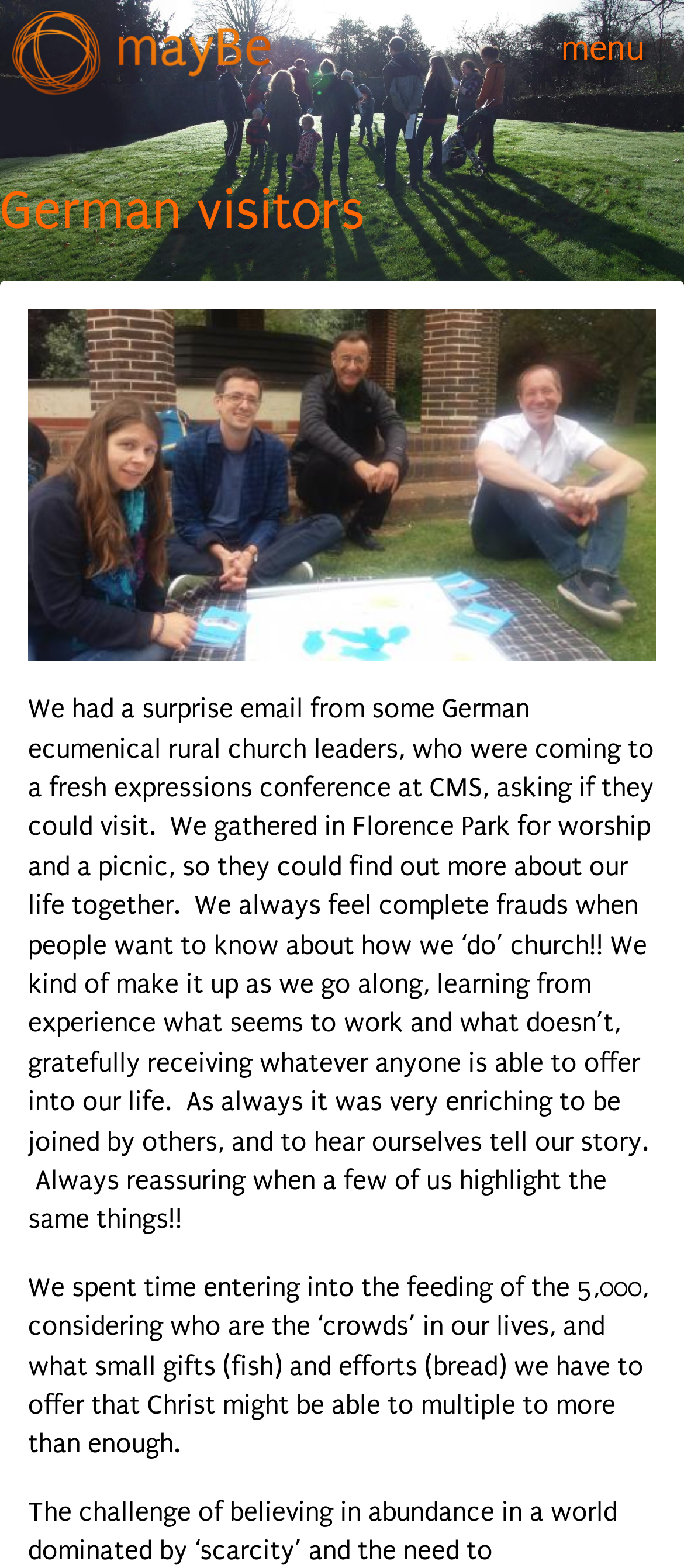What is the topic of the gathering described?
Please provide a detailed and comprehensive answer to the question.

The topic of the gathering described is a 'fresh expressions conference' which is mentioned in the text as the reason why some German ecumenical rural church leaders were visiting. This information is obtained from the StaticText element with a bounding box of [0.041, 0.442, 0.956, 0.788].